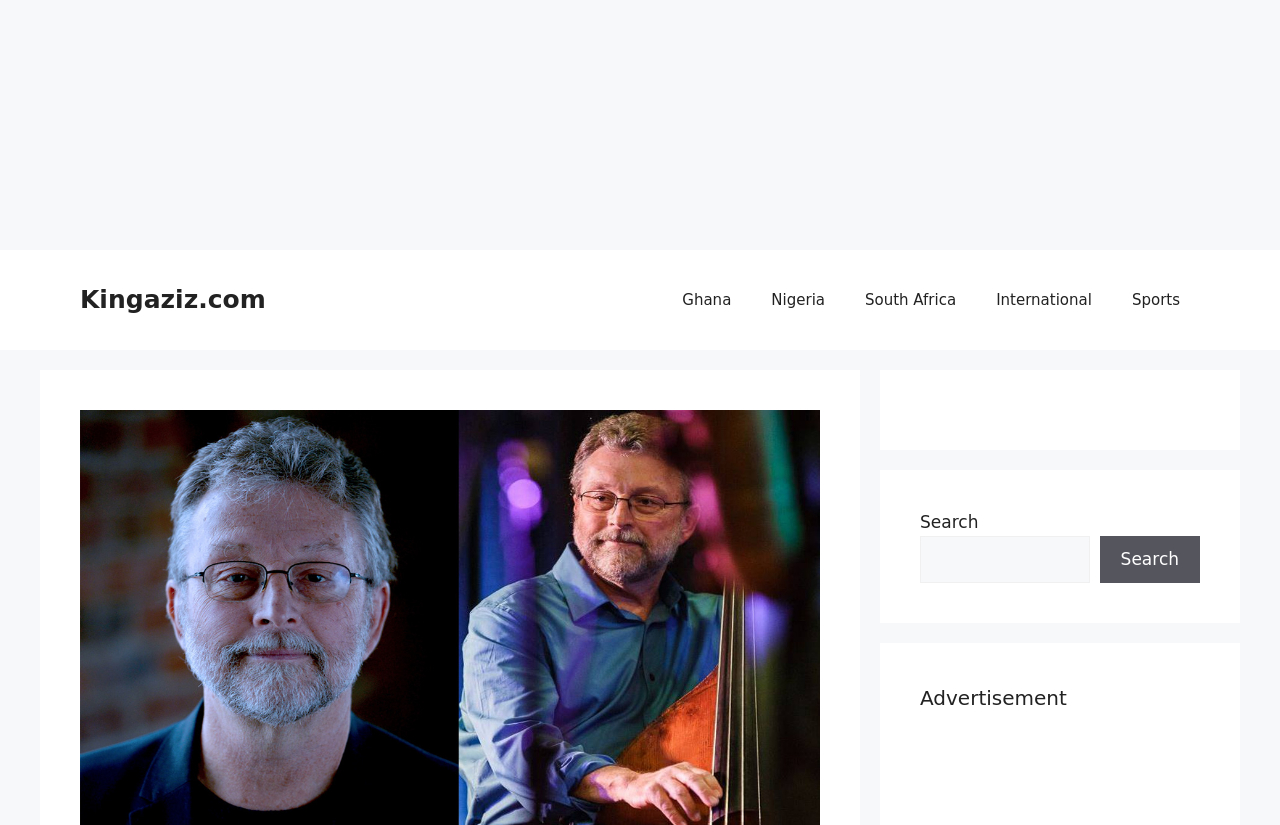Identify the bounding box coordinates for the element that needs to be clicked to fulfill this instruction: "visit Kingaziz.com". Provide the coordinates in the format of four float numbers between 0 and 1: [left, top, right, bottom].

[0.062, 0.345, 0.208, 0.381]